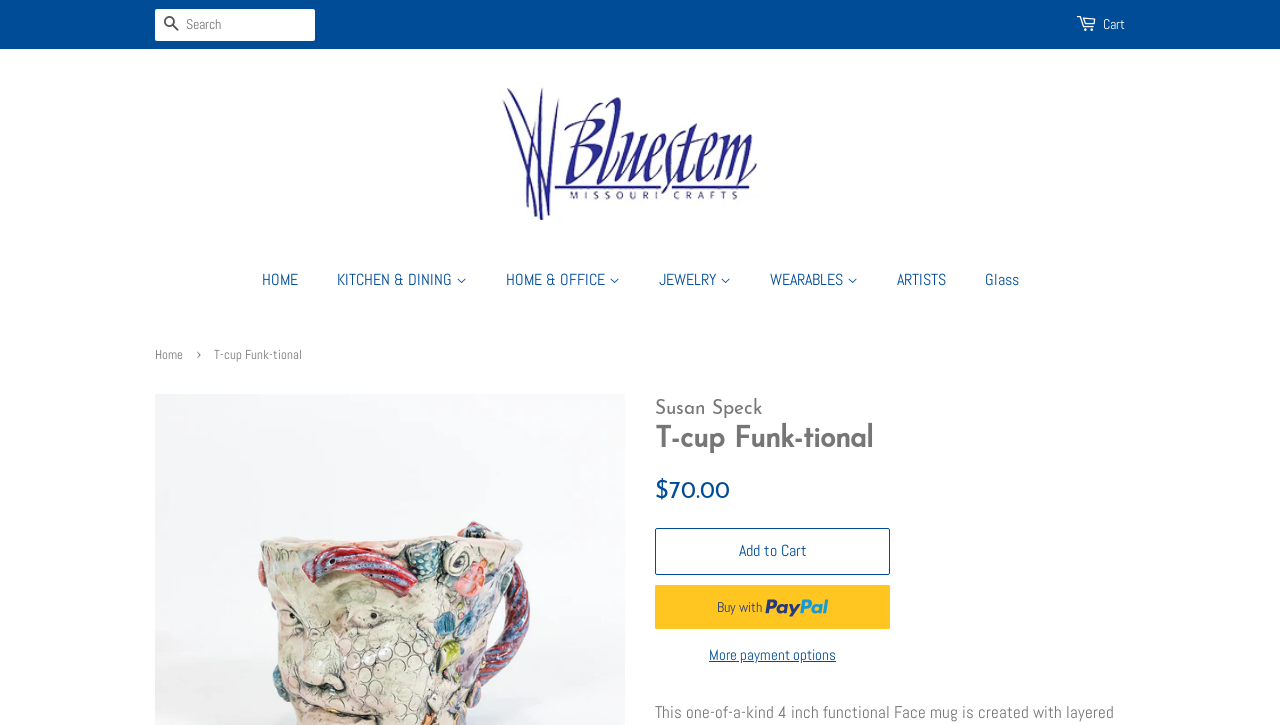Identify the bounding box coordinates of the section that should be clicked to achieve the task described: "View Home page".

[0.204, 0.358, 0.248, 0.414]